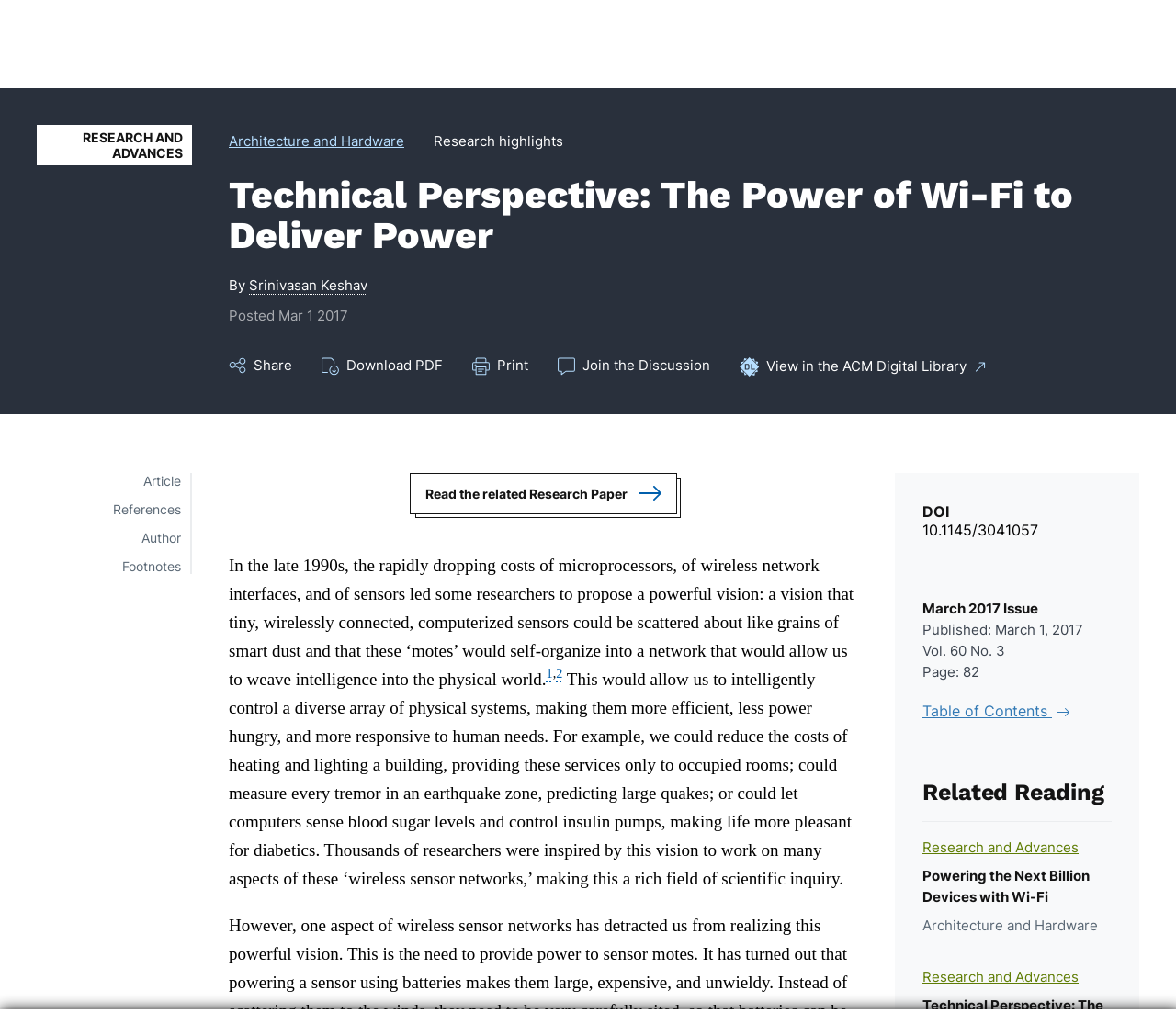Please determine the bounding box coordinates of the element's region to click for the following instruction: "Explore topics".

[0.431, 0.034, 0.538, 0.052]